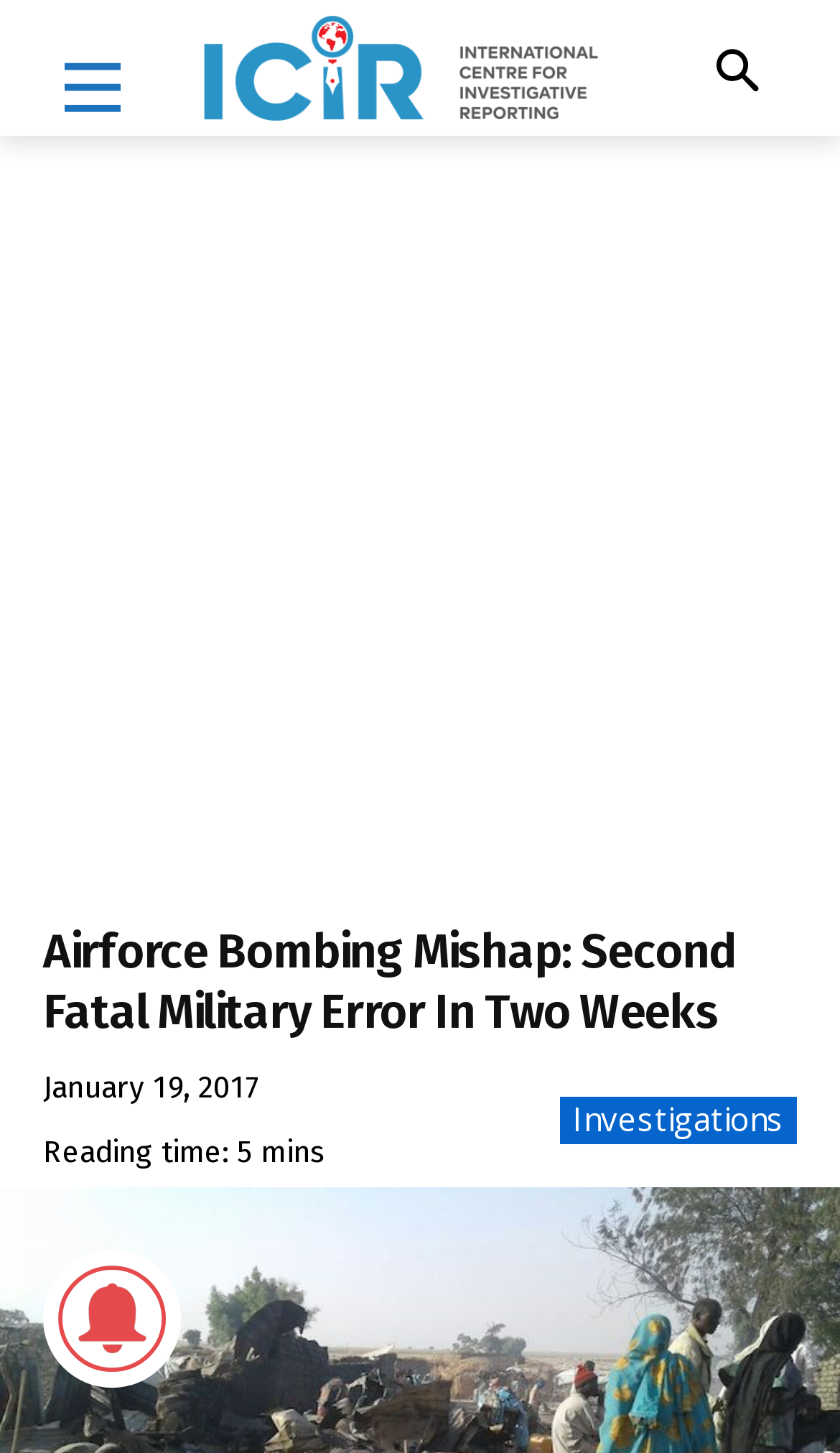Give a concise answer of one word or phrase to the question: 
What is the topic of the article?

Airforce Bombing Mishap